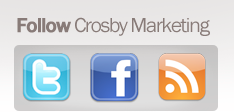Respond to the following query with just one word or a short phrase: 
What is the purpose of the banner?

To encourage social media engagement